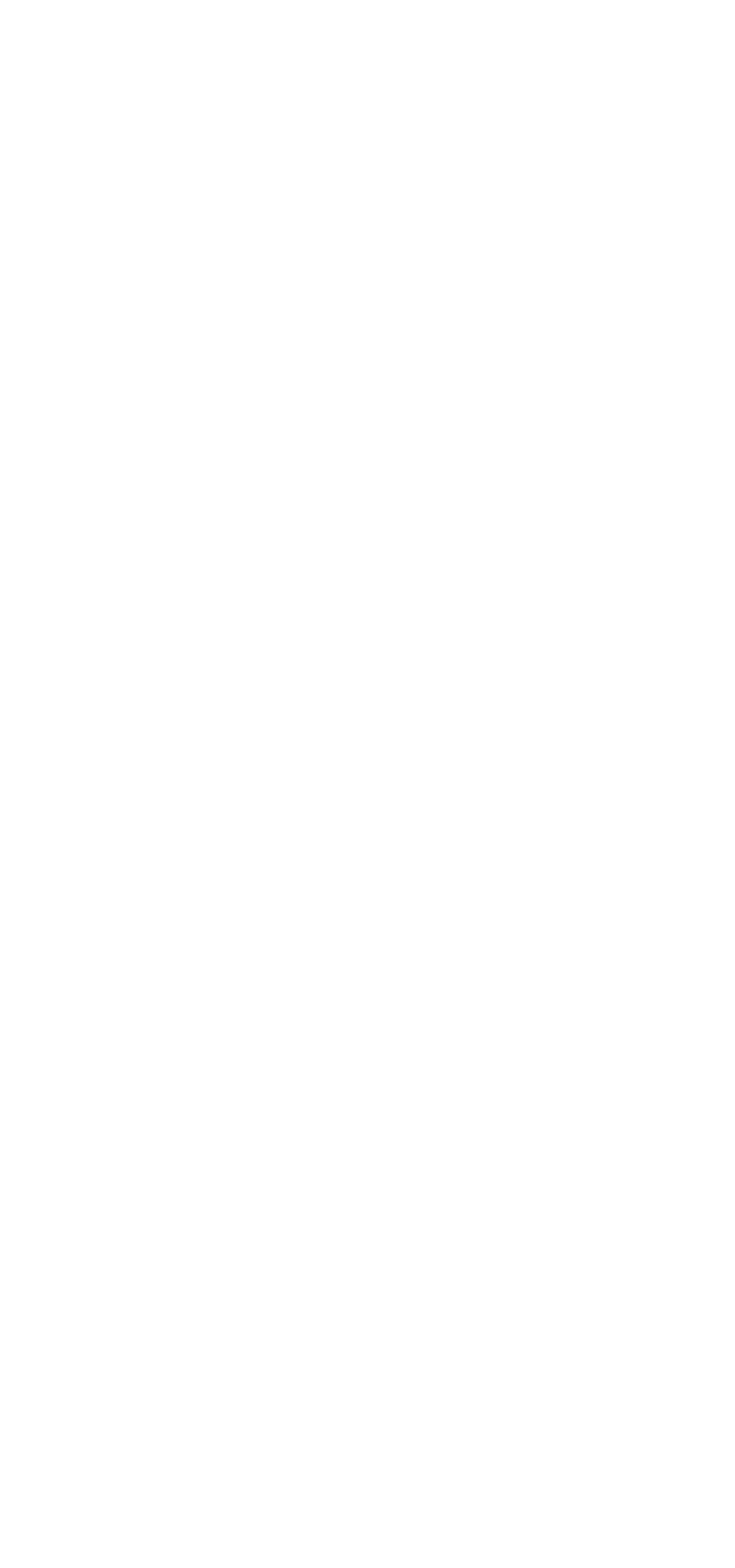Determine the bounding box coordinates for the HTML element mentioned in the following description: "parent_node: Close aria-label="Accessibility Helper sidebar"". The coordinates should be a list of four floats ranging from 0 to 1, represented as [left, top, right, bottom].

None